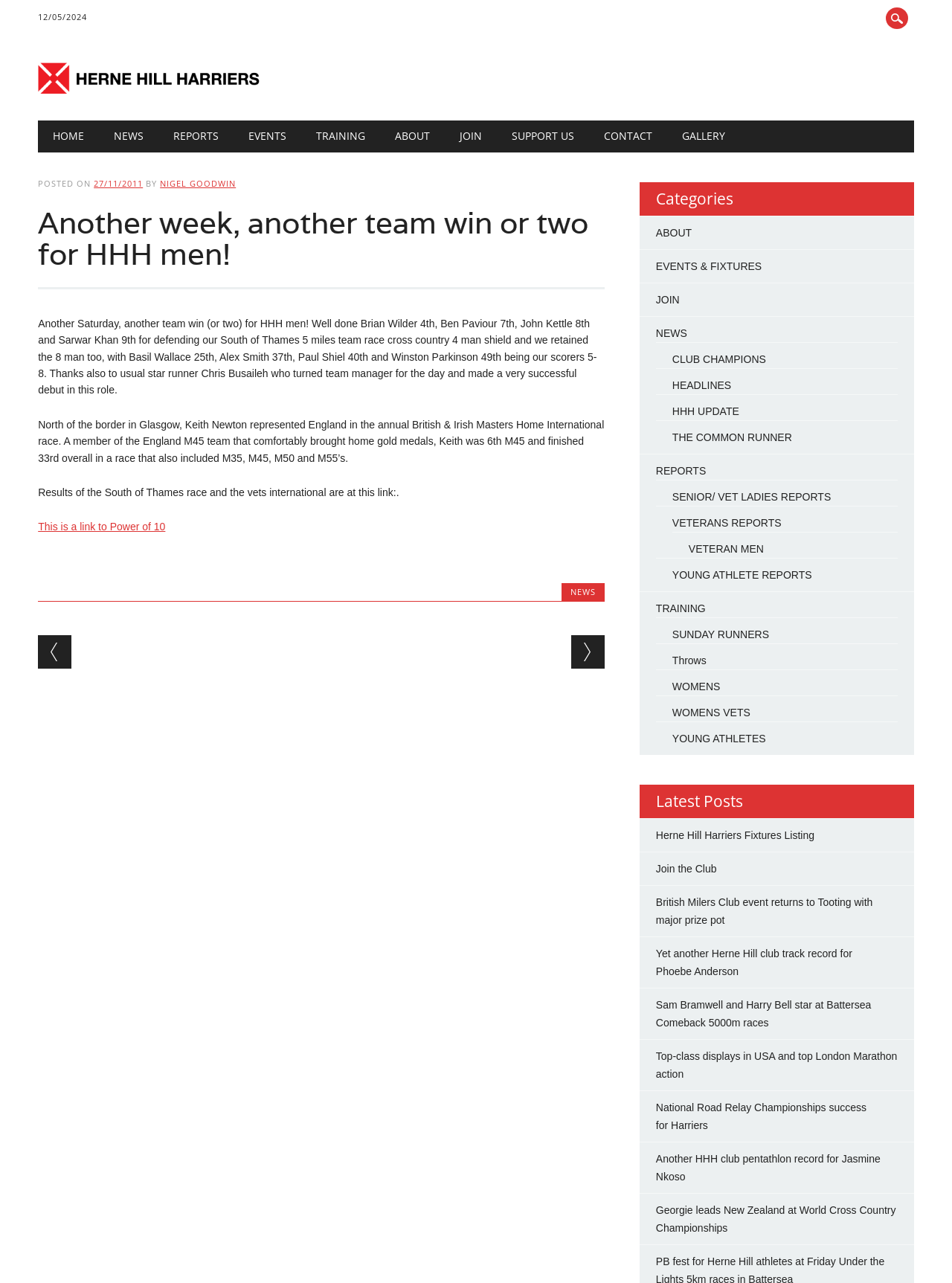Determine the bounding box coordinates of the UI element described below. Use the format (top-left x, top-left y, bottom-right x, bottom-right y) with floating point numbers between 0 and 1: JOIN

[0.689, 0.229, 0.714, 0.238]